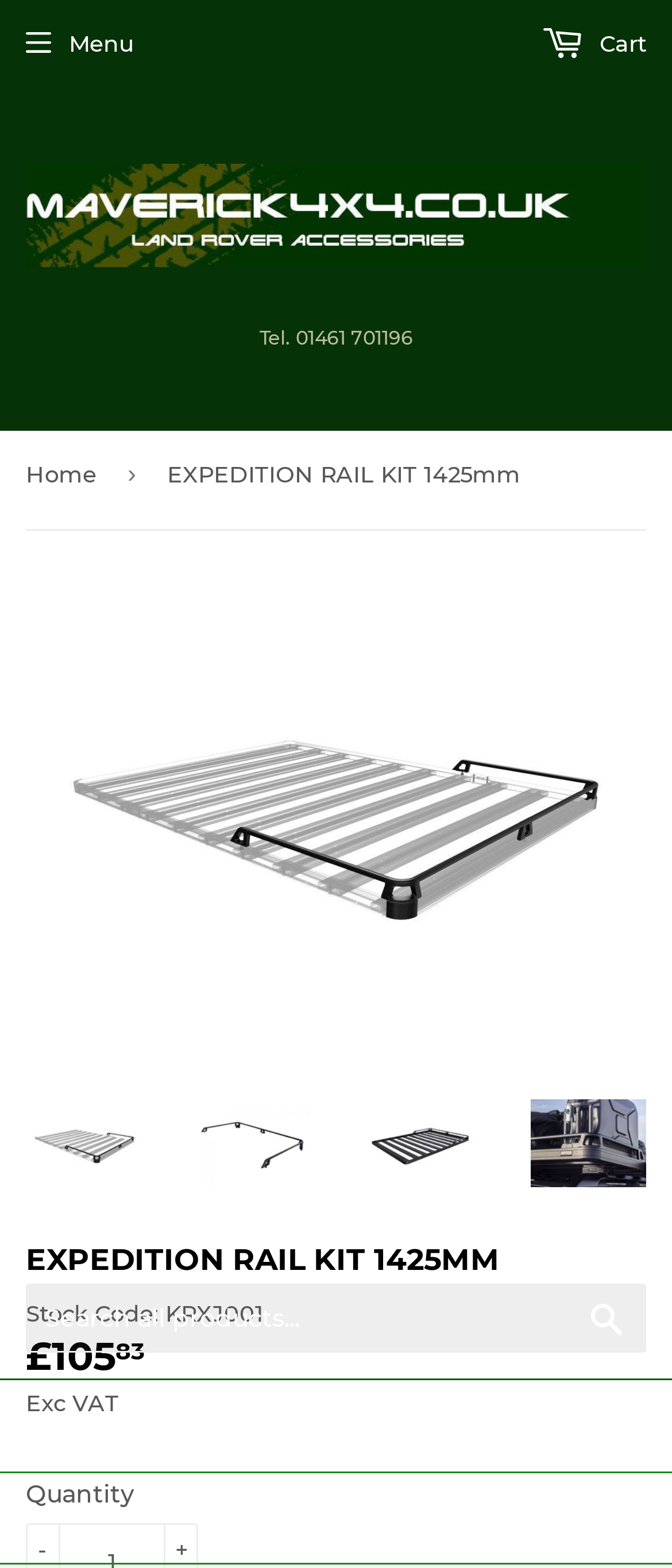What is the VAT status of the product?
Answer with a single word or phrase, using the screenshot for reference.

Exc VAT